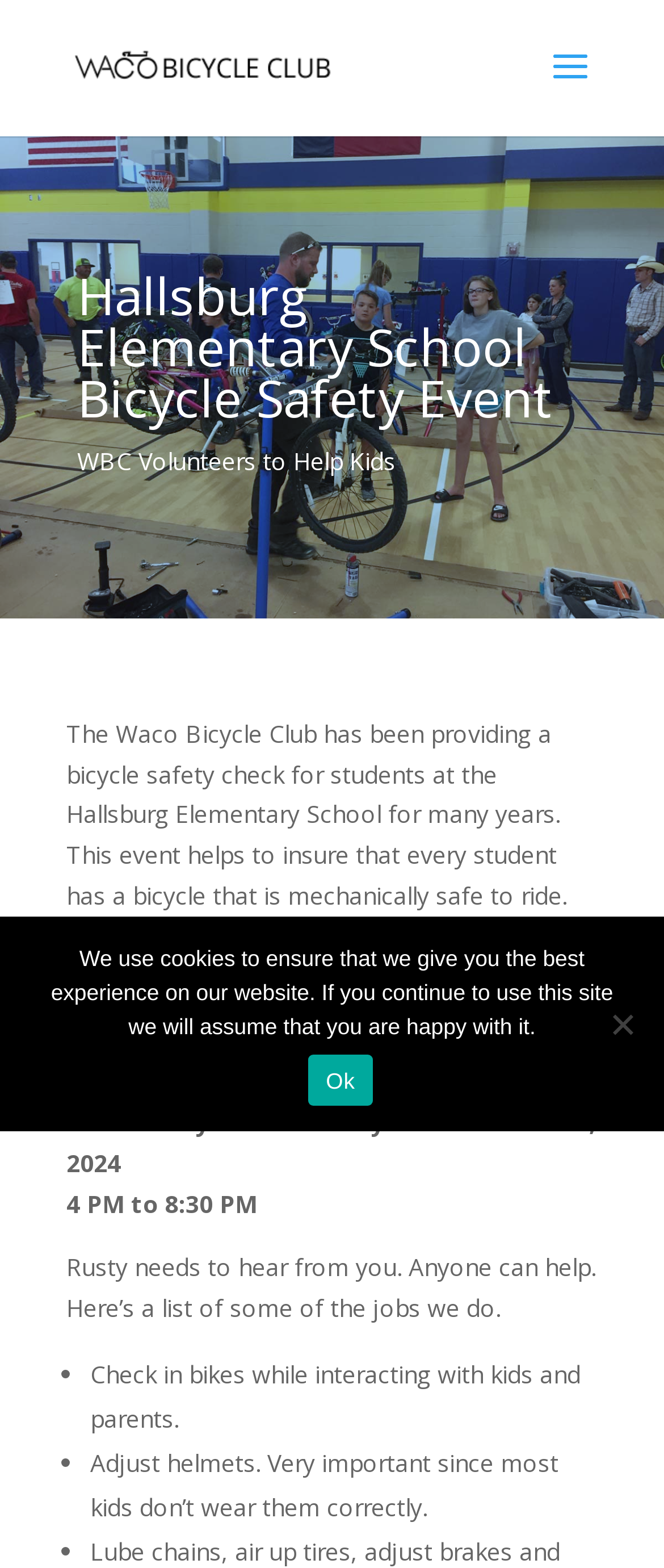Locate the bounding box of the user interface element based on this description: "alt="Waco Bicycle Club"".

[0.11, 0.031, 0.51, 0.052]